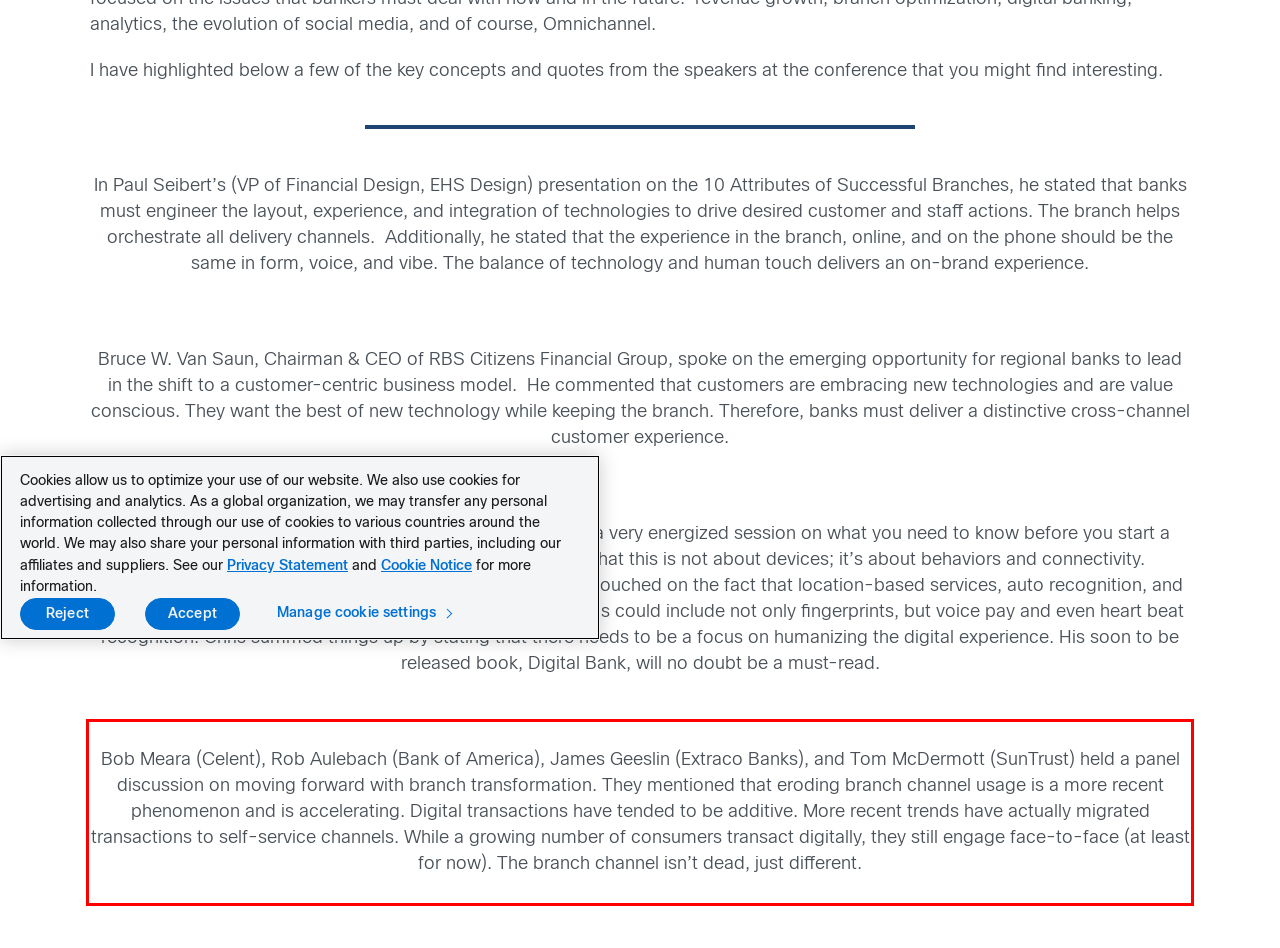Examine the webpage screenshot, find the red bounding box, and extract the text content within this marked area.

Bob Meara (Celent), Rob Aulebach (Bank of America), James Geeslin (Extraco Banks), and Tom McDermott (SunTrust) held a panel discussion on moving forward with branch transformation. They mentioned that eroding branch channel usage is a more recent phenomenon and is accelerating. Digital transactions have tended to be additive. More recent trends have actually migrated transactions to self-service channels. While a growing number of consumers transact digitally, they still engage face-to-face (at least for now). The branch channel isn’t dead, just different.